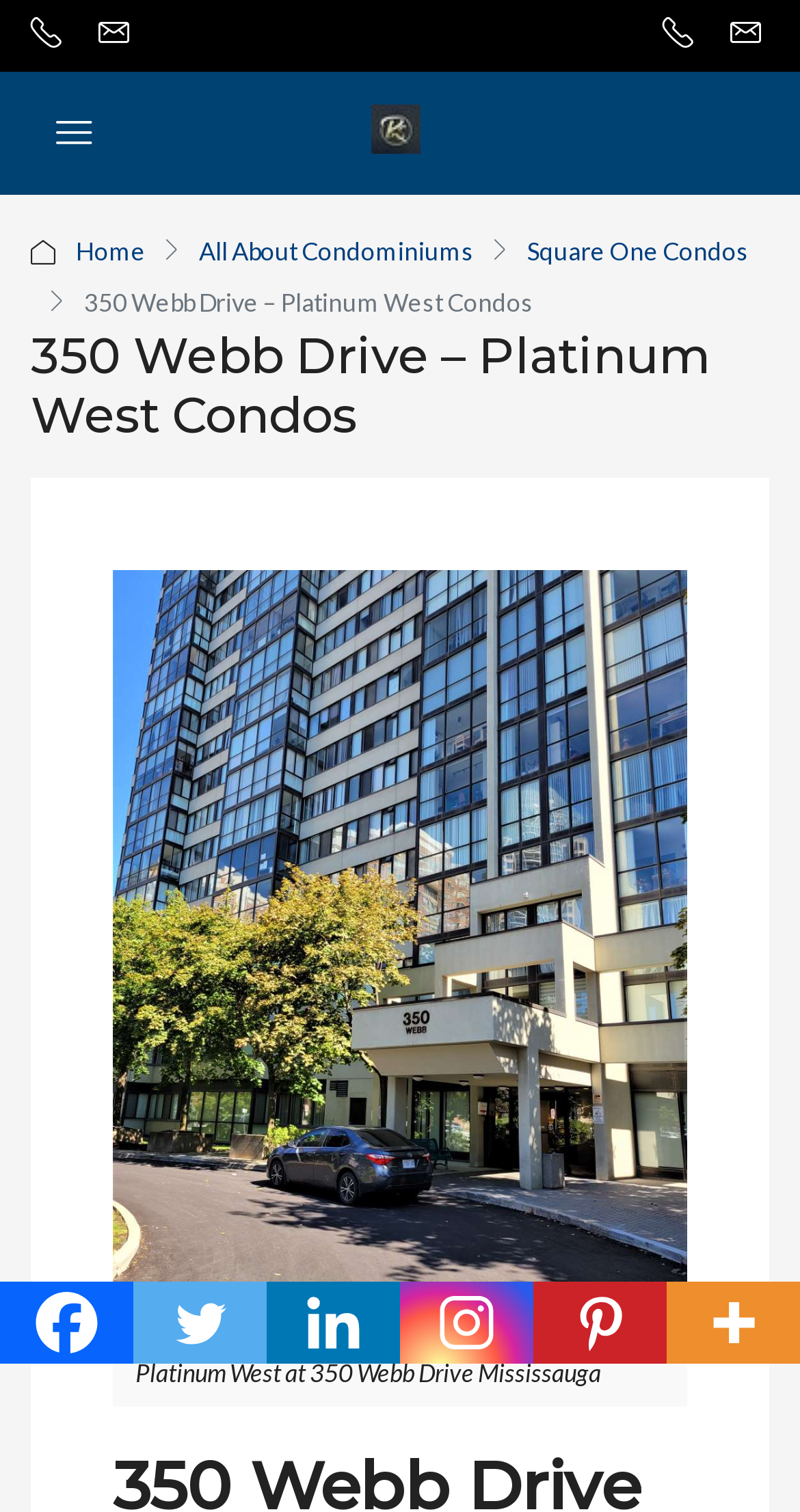Pinpoint the bounding box coordinates of the element you need to click to execute the following instruction: "Click the Facebook link". The bounding box should be represented by four float numbers between 0 and 1, in the format [left, top, right, bottom].

[0.0, 0.848, 0.167, 0.902]